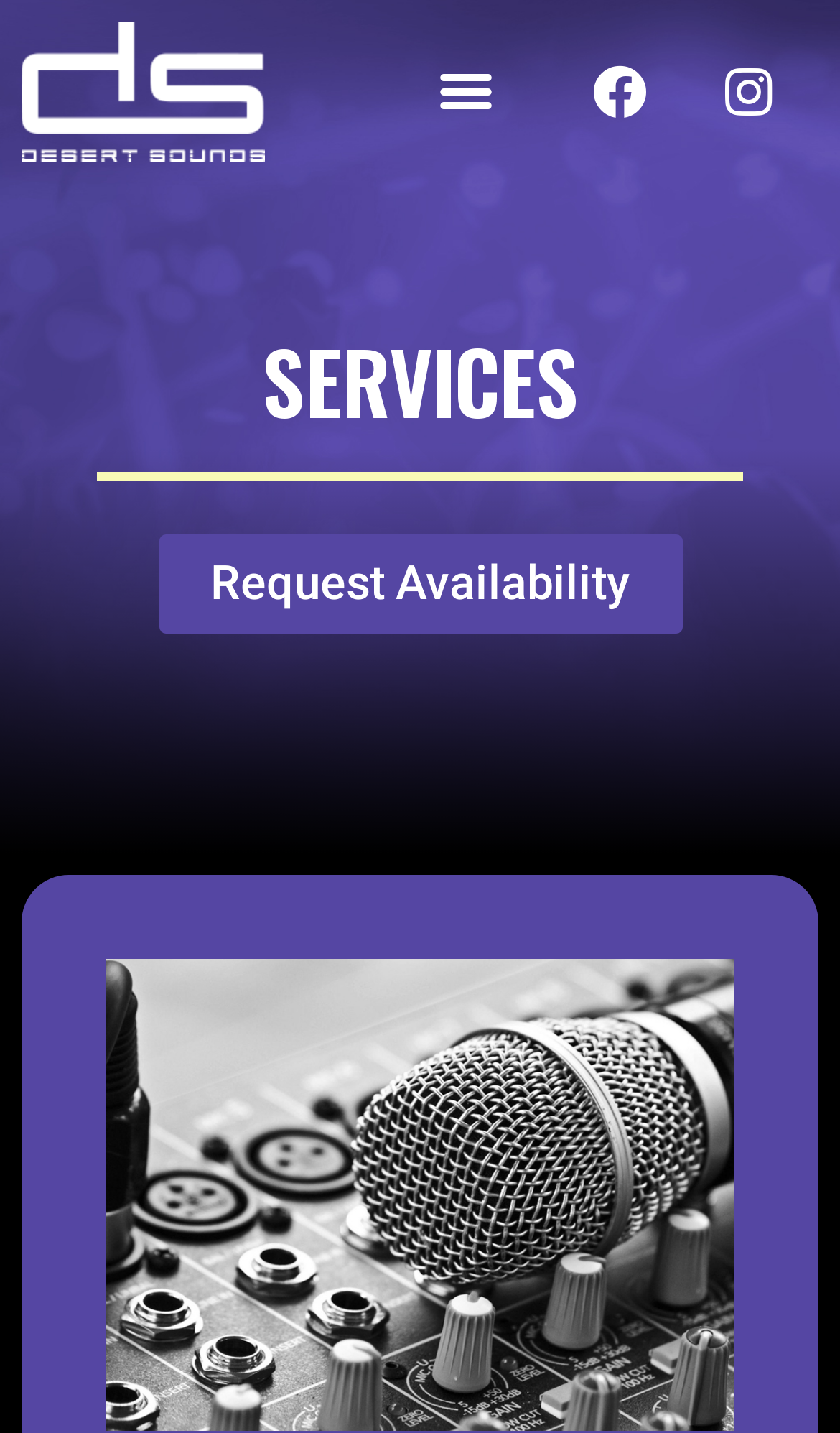What is the prominent action on the webpage?
Using the visual information, answer the question in a single word or phrase.

Request Availability